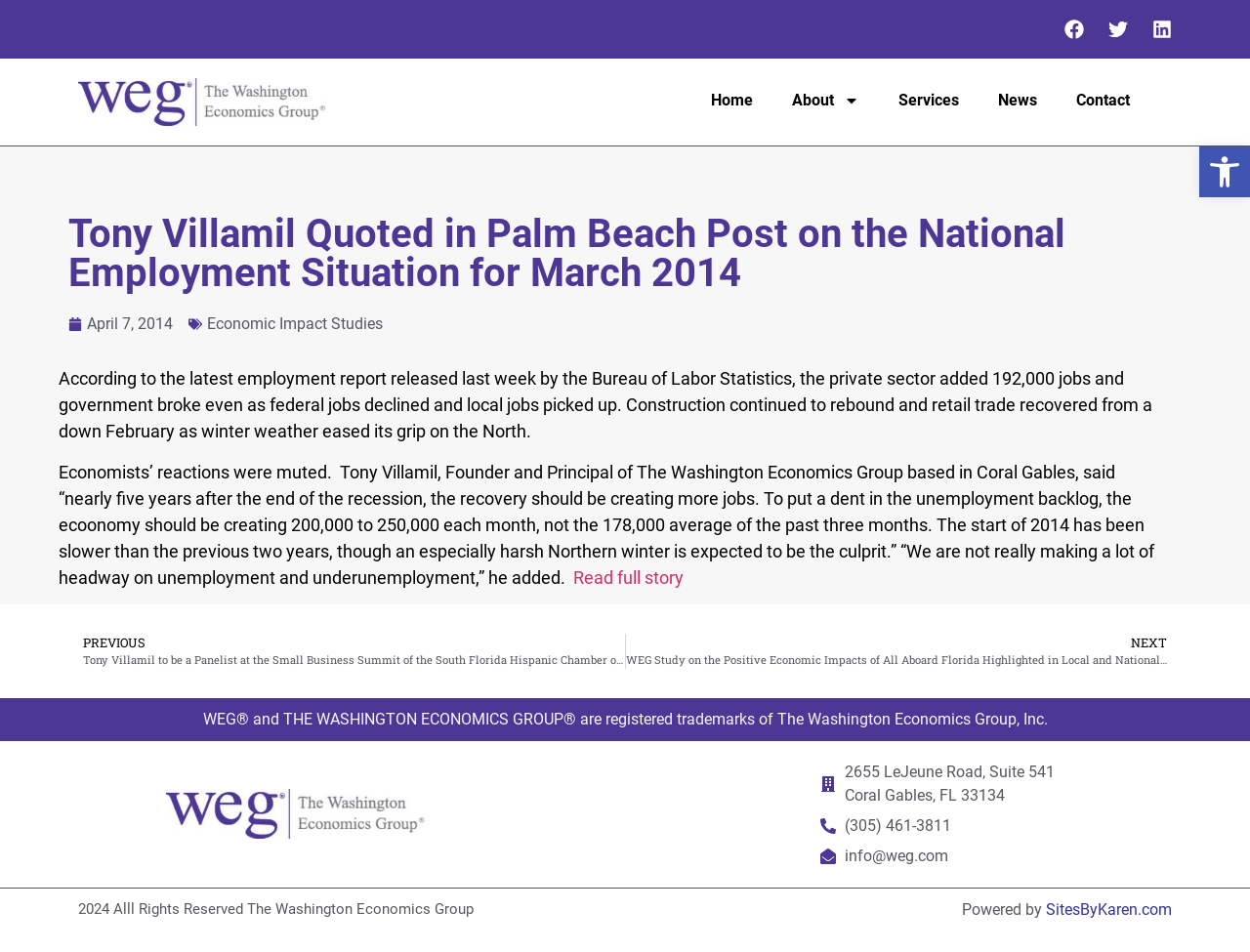Provide the bounding box coordinates of the HTML element described by the text: "Open toolbar Accessibility Tools". The coordinates should be in the format [left, top, right, bottom] with values between 0 and 1.

[0.959, 0.154, 1.0, 0.207]